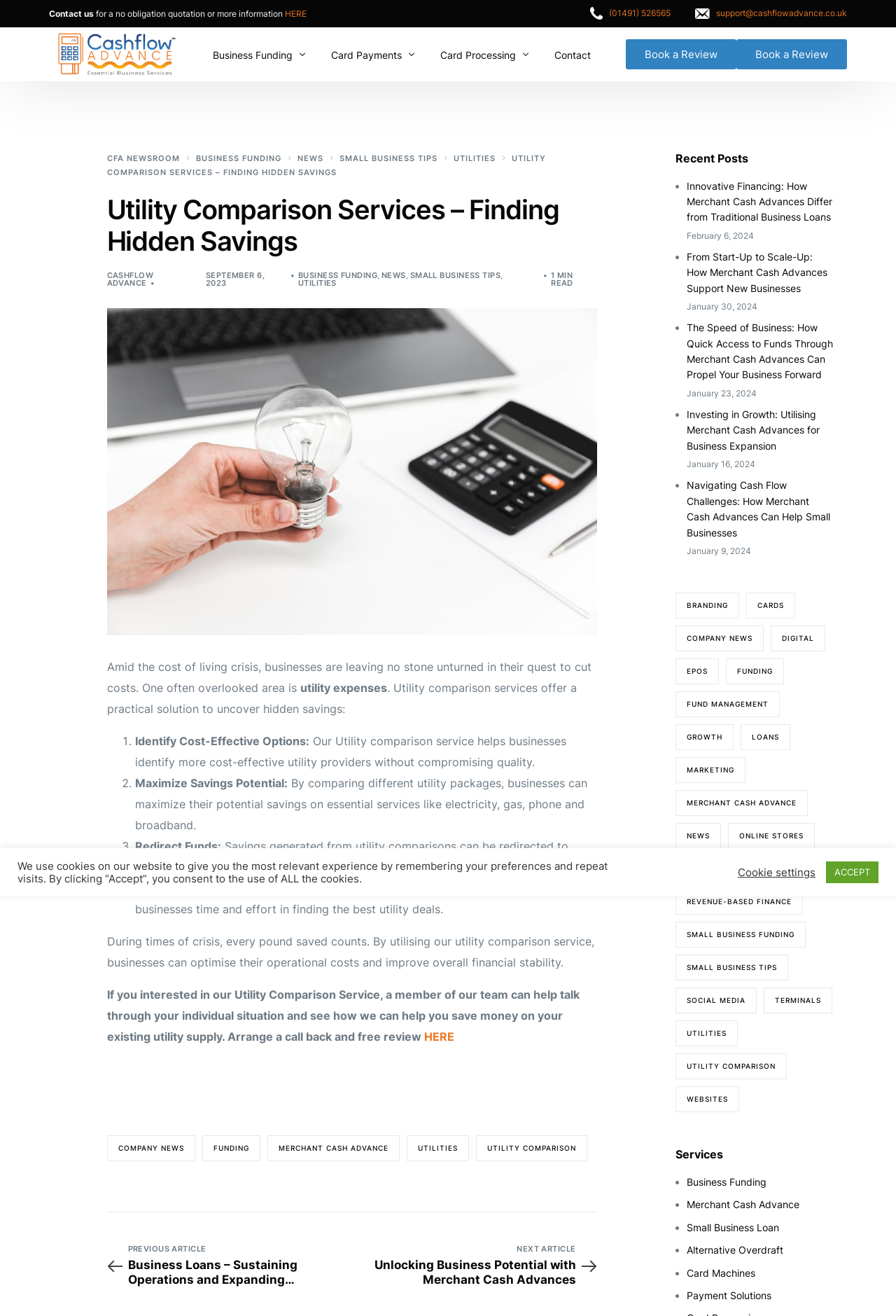Provide your answer in one word or a succinct phrase for the question: 
What is the company name?

Cashflow Advance